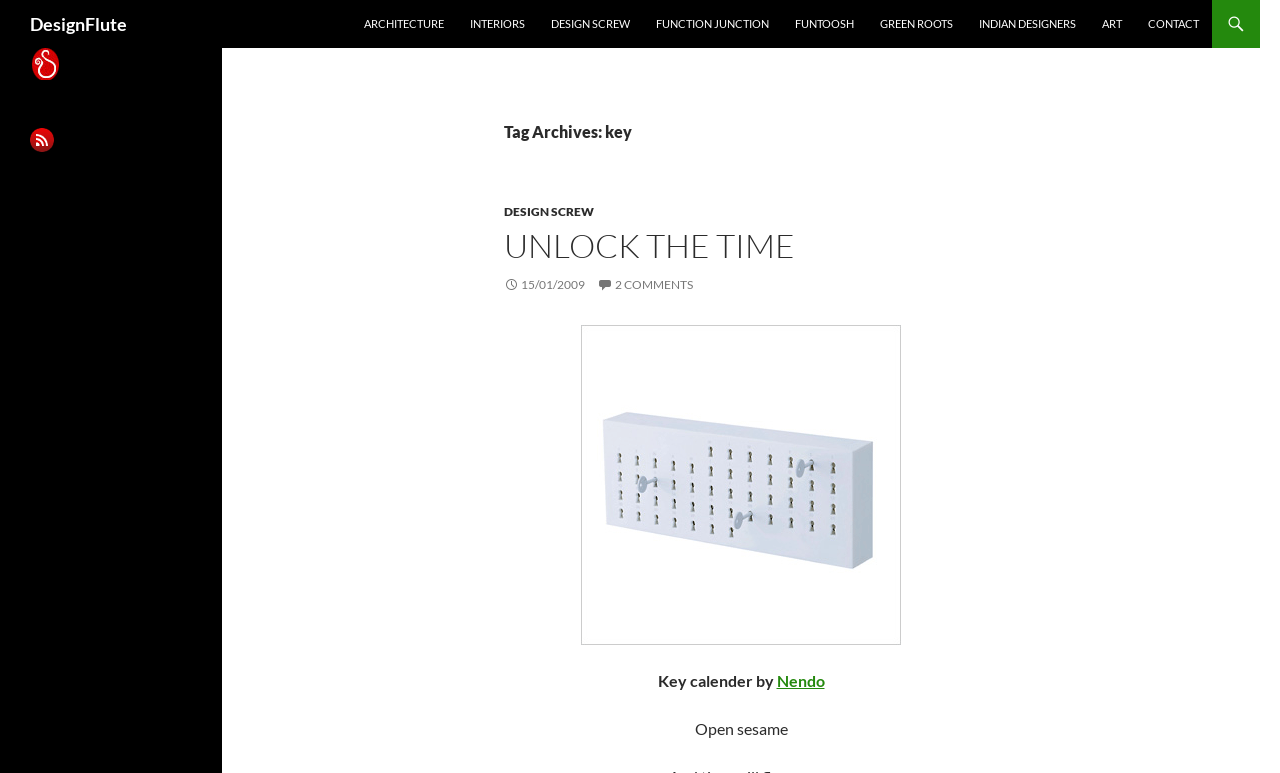Answer the question below using just one word or a short phrase: 
What are the categories listed on the top of the webpage?

ARCHITECTURE, INTERIORS, etc.